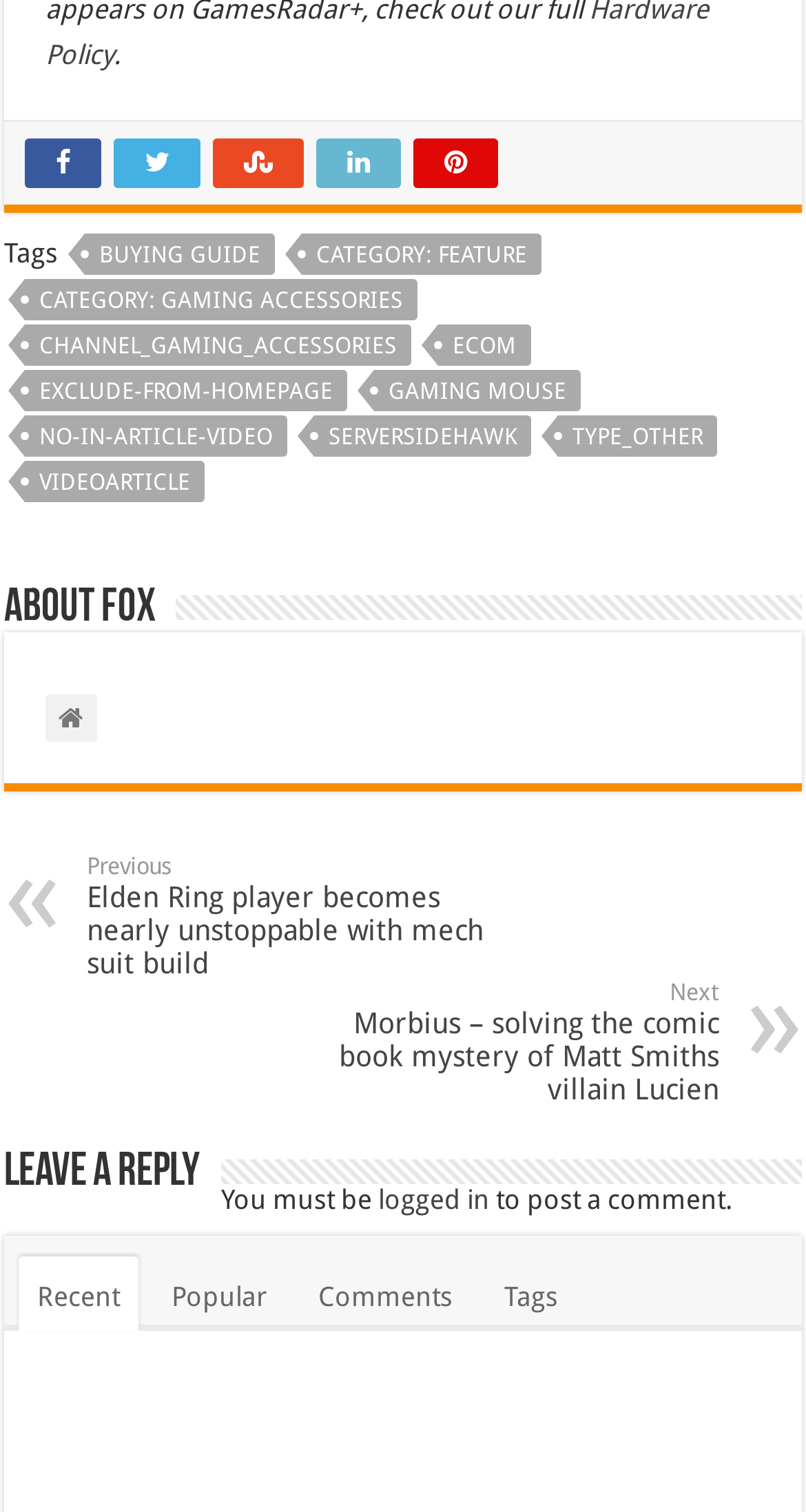Please find the bounding box for the UI element described by: "logged in".

[0.469, 0.783, 0.608, 0.803]